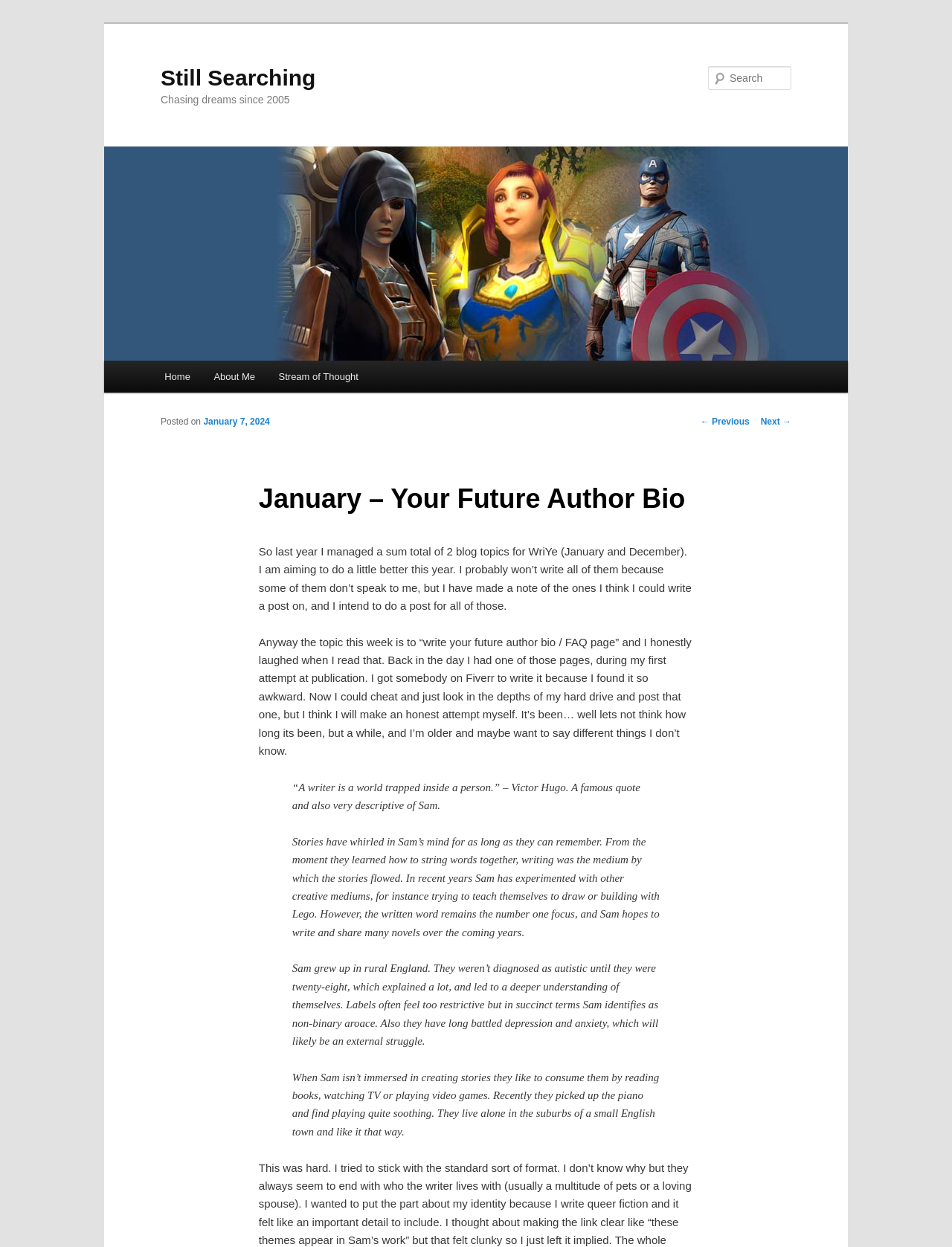Determine the bounding box coordinates of the section I need to click to execute the following instruction: "Go to the home page". Provide the coordinates as four float numbers between 0 and 1, i.e., [left, top, right, bottom].

[0.16, 0.289, 0.212, 0.315]